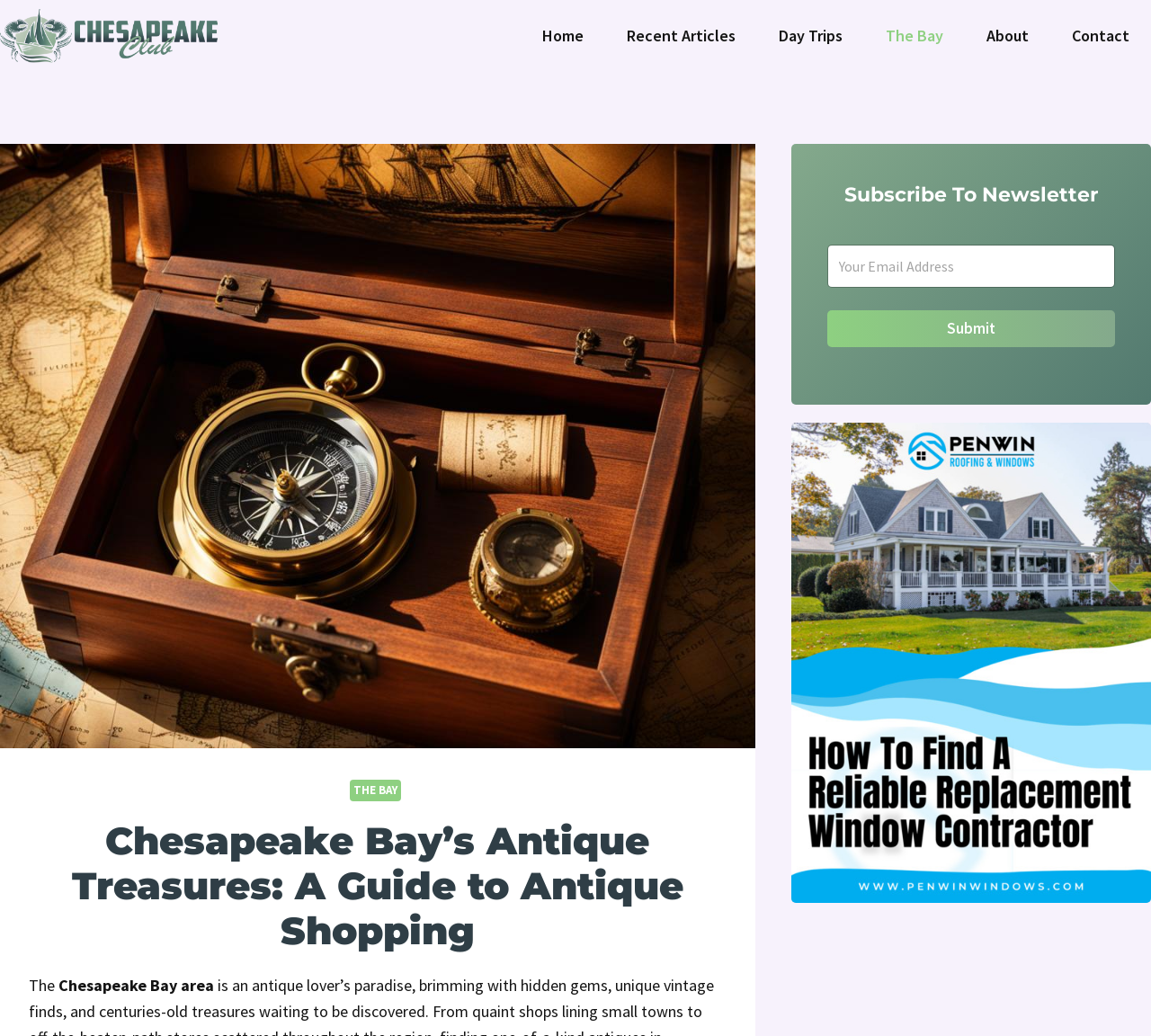Summarize the webpage in an elaborate manner.

The webpage is about Chesapeake Antiques, featuring a guide to antique shopping in the Chesapeake Bay area. At the top, there is a primary navigation menu with links to "Chesapeake Club", "Home", "Recent Articles", "Day Trips", "The Bay", "About", and "Contact". The "Chesapeake Club" link has an accompanying image.

Below the navigation menu, there is a large image of Chesapeake Antiques, taking up most of the width of the page. Above this image, there is a heading that reads "Chesapeake Bay’s Antique Treasures: A Guide to Antique Shopping". 

To the right of the image, there is a section with a heading "THE BAY" and a link with the same text. Below this, there is a paragraph of text that starts with "The Chesapeake Bay area". 

Further down the page, there is a section with a heading "Subscribe To Newsletter" and a form to input an email address, accompanied by a "Submit" button. 

On the right side of the page, there is a figure with an image and a link. The image takes up most of the width of the page, and the link is positioned at the bottom of the image.